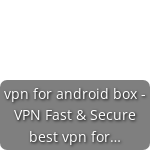Identify and describe all the elements present in the image.

This image showcases a promotional banner for a VPN service designed specifically for Android boxes, emphasizing speed and security. The text highlights that this VPN is tailored for users seeking a reliable internet connection on their Android devices, ensuring both privacy and efficient performance. This resource is particularly useful for users looking to enhance their online security while enjoying seamless streaming and browsing experiences. The overall design aims to attract attention to the benefits of using a VPN for Android boxes, making it an appealing choice for tech-savvy individuals seeking the best VPN options.